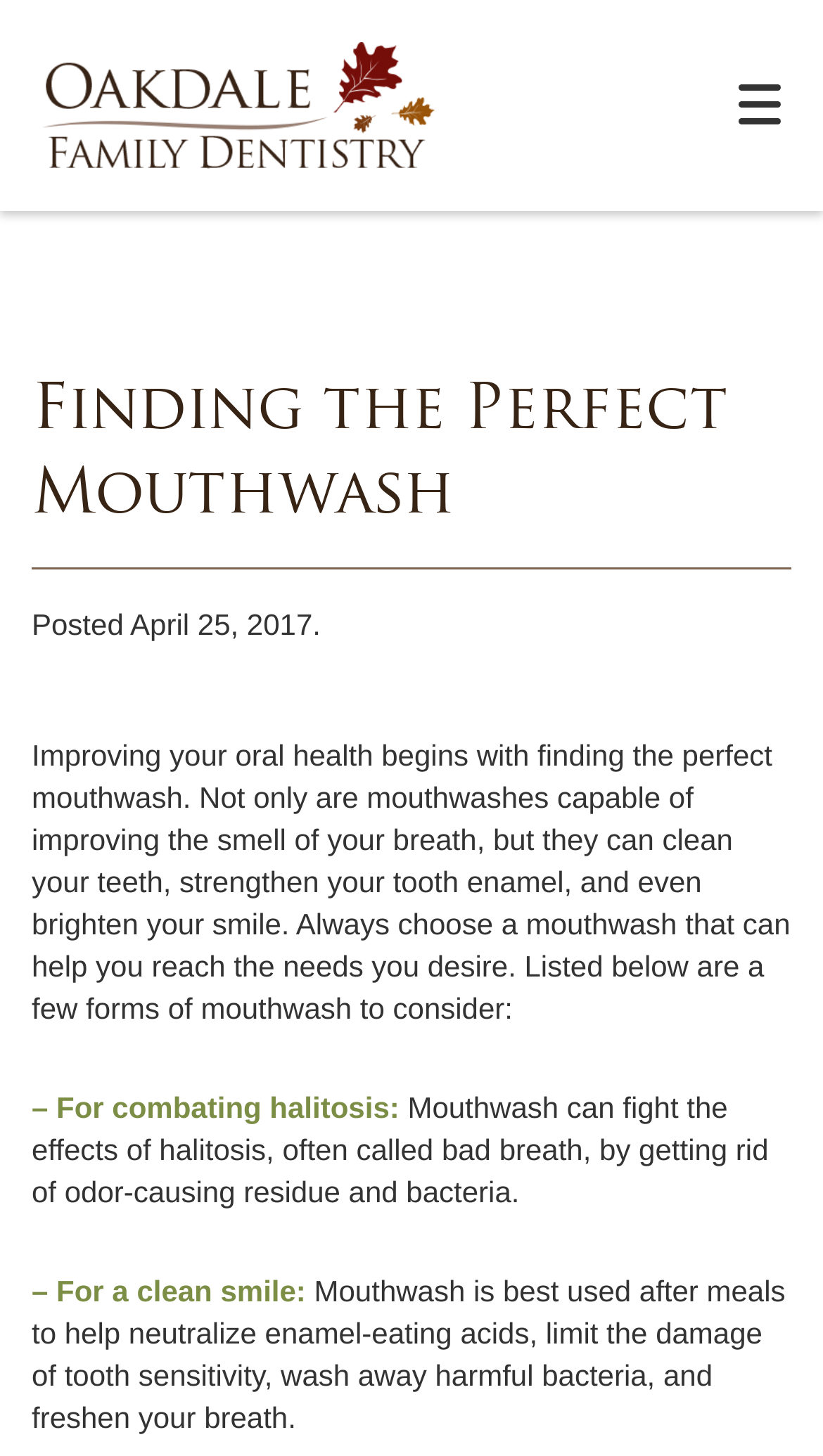What is the topic of the article?
Could you please answer the question thoroughly and with as much detail as possible?

The webpage appears to be an article discussing the importance of finding the perfect mouthwash for oral health, and provides information on different types of mouthwash and their benefits.